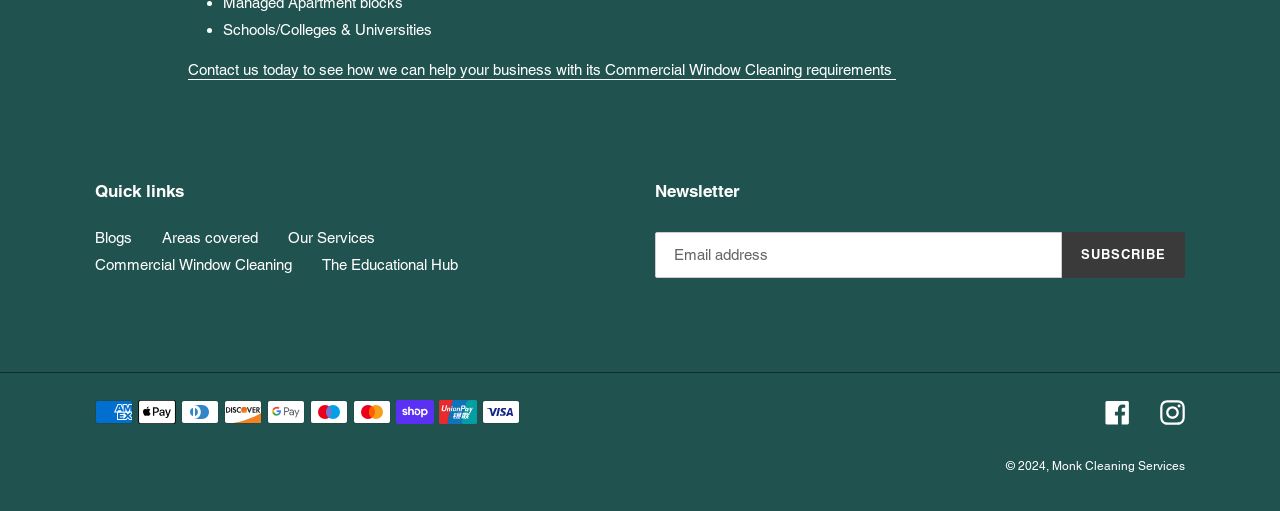Find the bounding box coordinates of the element's region that should be clicked in order to follow the given instruction: "Visit the Facebook page". The coordinates should consist of four float numbers between 0 and 1, i.e., [left, top, right, bottom].

[0.863, 0.783, 0.883, 0.832]